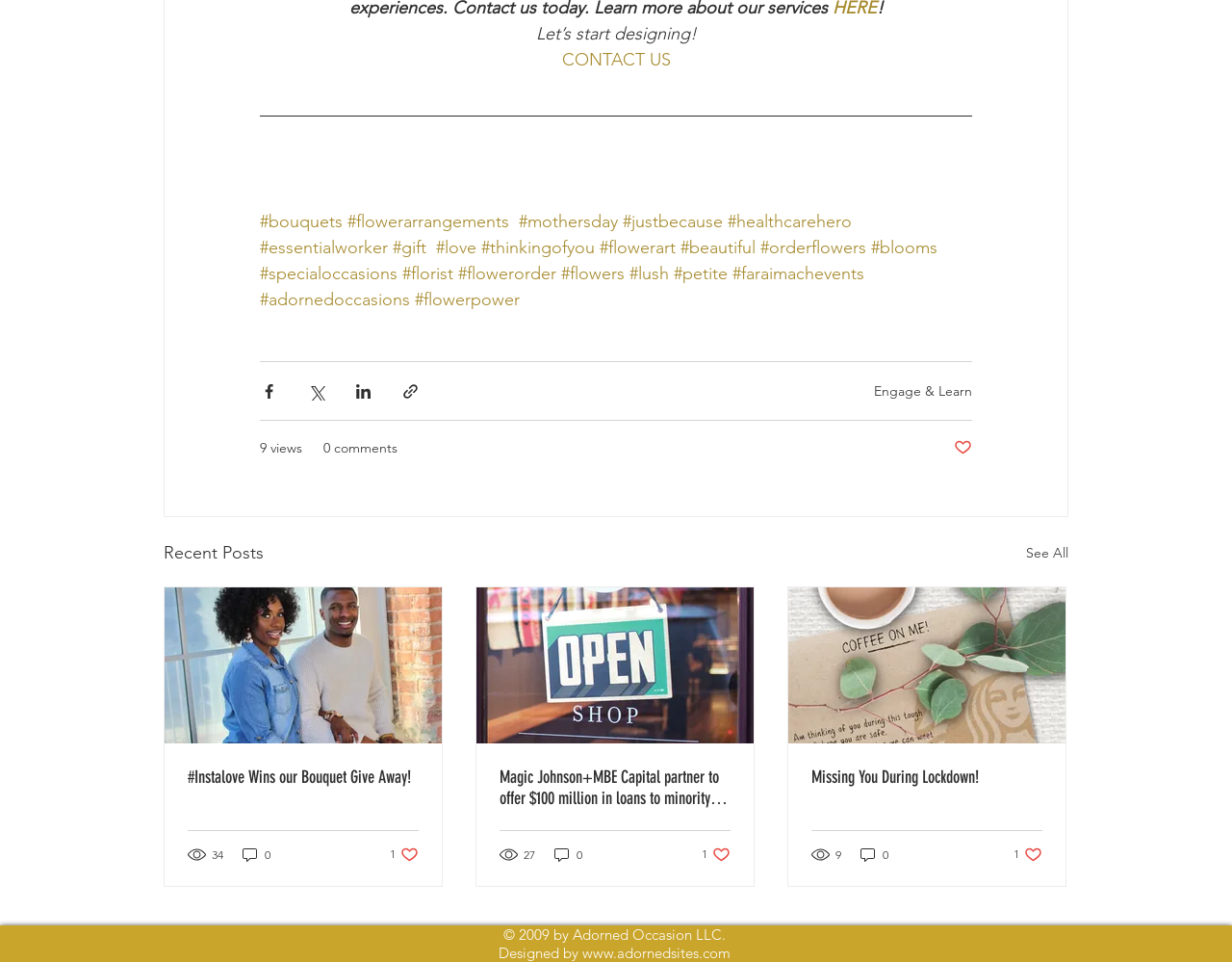What is the text of the first link on the webpage?
Please use the image to provide an in-depth answer to the question.

The first link on the webpage is located at the top of the page, with a bounding box coordinate of [0.456, 0.051, 0.544, 0.073]. The text of this link is 'CONTACT US'.